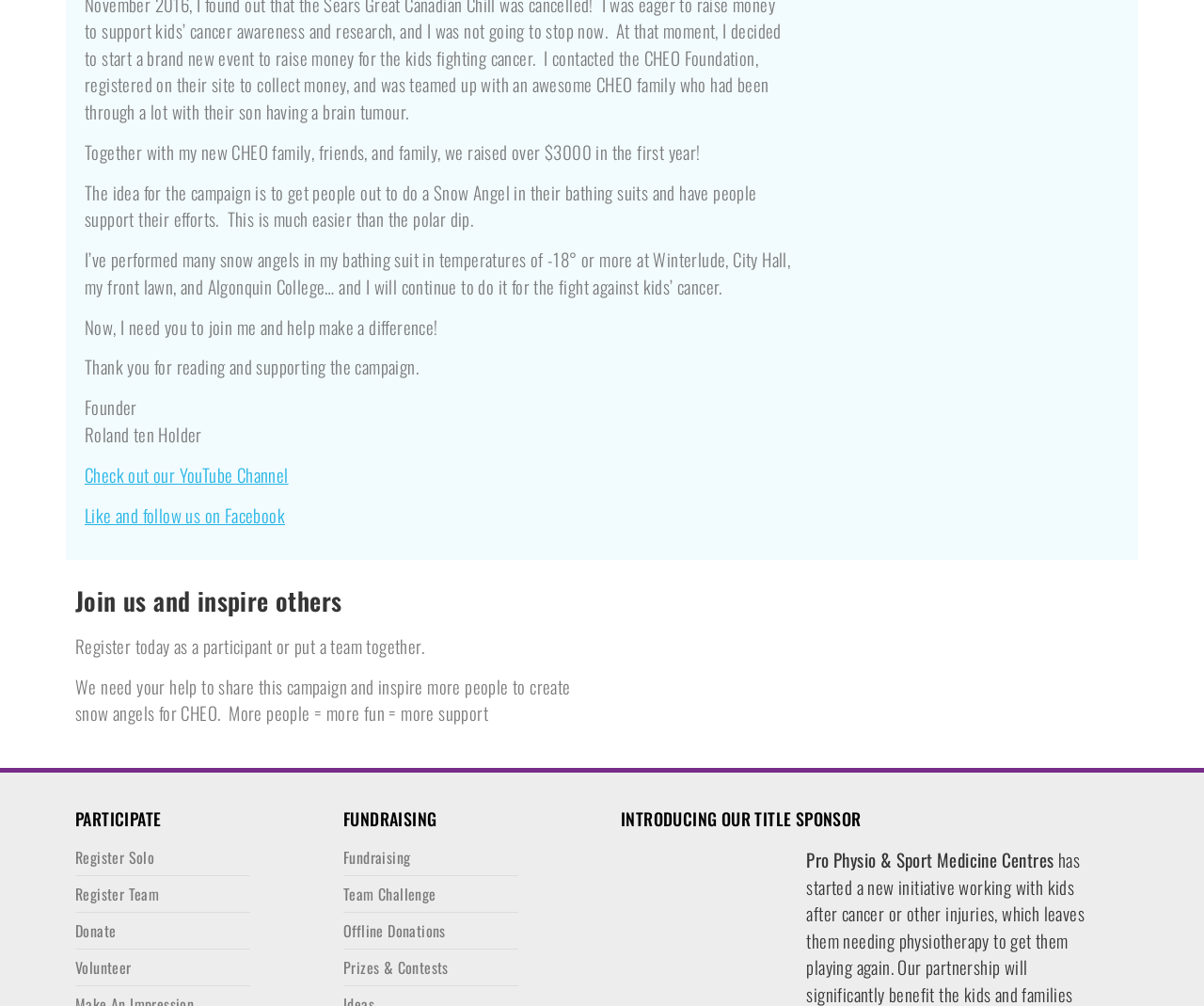Respond with a single word or short phrase to the following question: 
What is the idea behind the campaign?

Do a Snow Angel in bathing suits